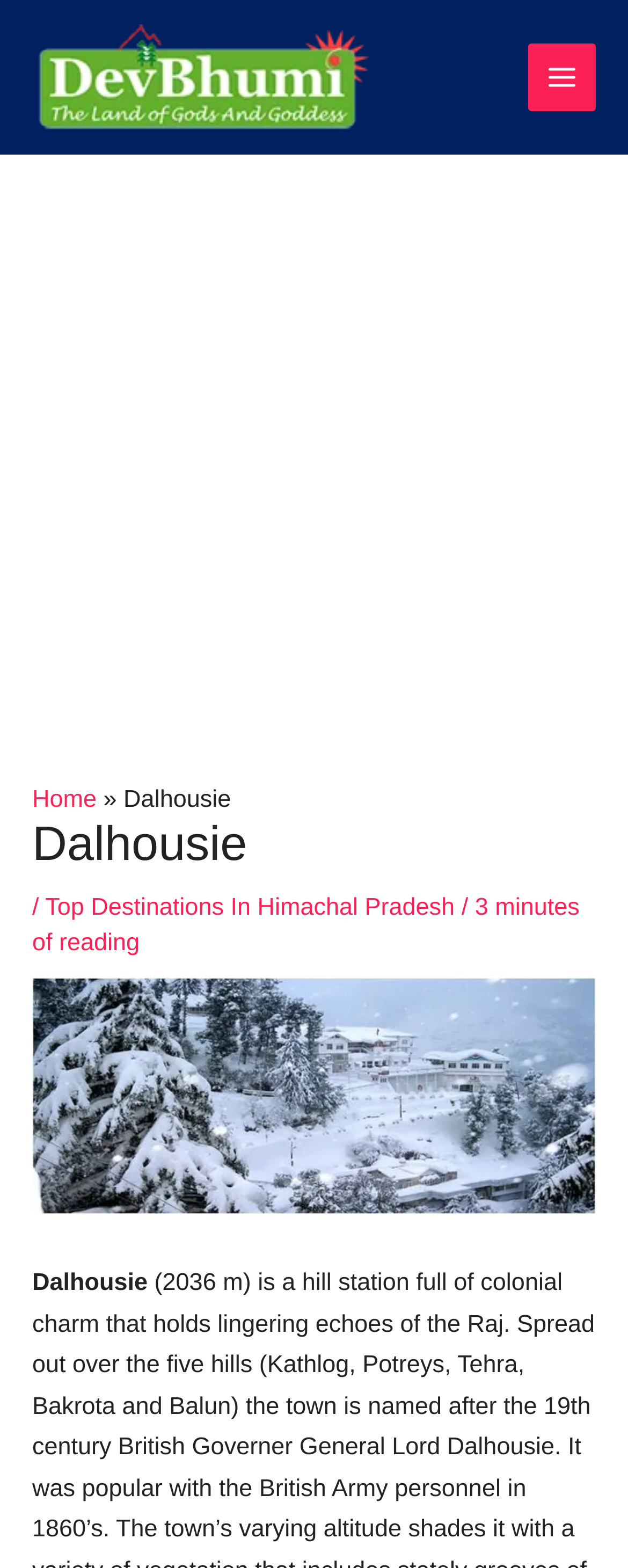Elaborate on the different components and information displayed on the webpage.

The webpage is about Dalhousie, a beautiful hill resort town in the Chamba District of Himachal Pradesh, India, also known as the Switzerland of India. 

At the top left corner, there is a link to "devbhumi Himachal" accompanied by an image with the same name. On the top right corner, there is a button labeled "MAIN MENU" with an image beside it. 

Below the top section, there is a large iframe that spans the entire width of the page, containing an advertisement. Within this iframe, there is a navigation section with breadcrumbs, consisting of a link to "Home", a separator, and a link to "Dalhousie". 

Below the navigation section, there is a header section with a heading that reads "Dalhousie". Following the heading, there is a line of text that reads "Dalhousie / Top Destinations In Himachal Pradesh / 3 minutes of reading". The text is accompanied by an image of Dalhousie.